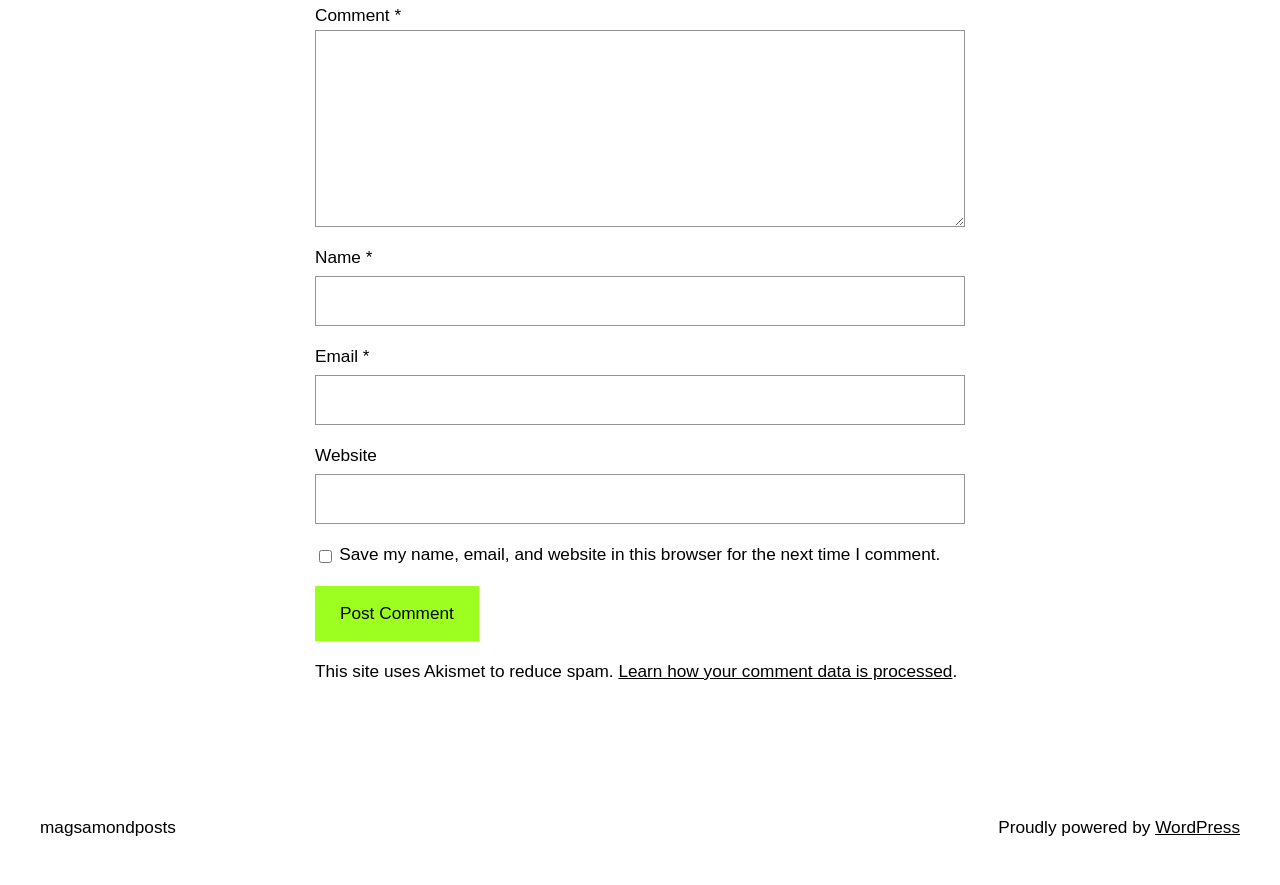Give a one-word or short phrase answer to this question: 
What is the purpose of the checkbox?

Save comment data